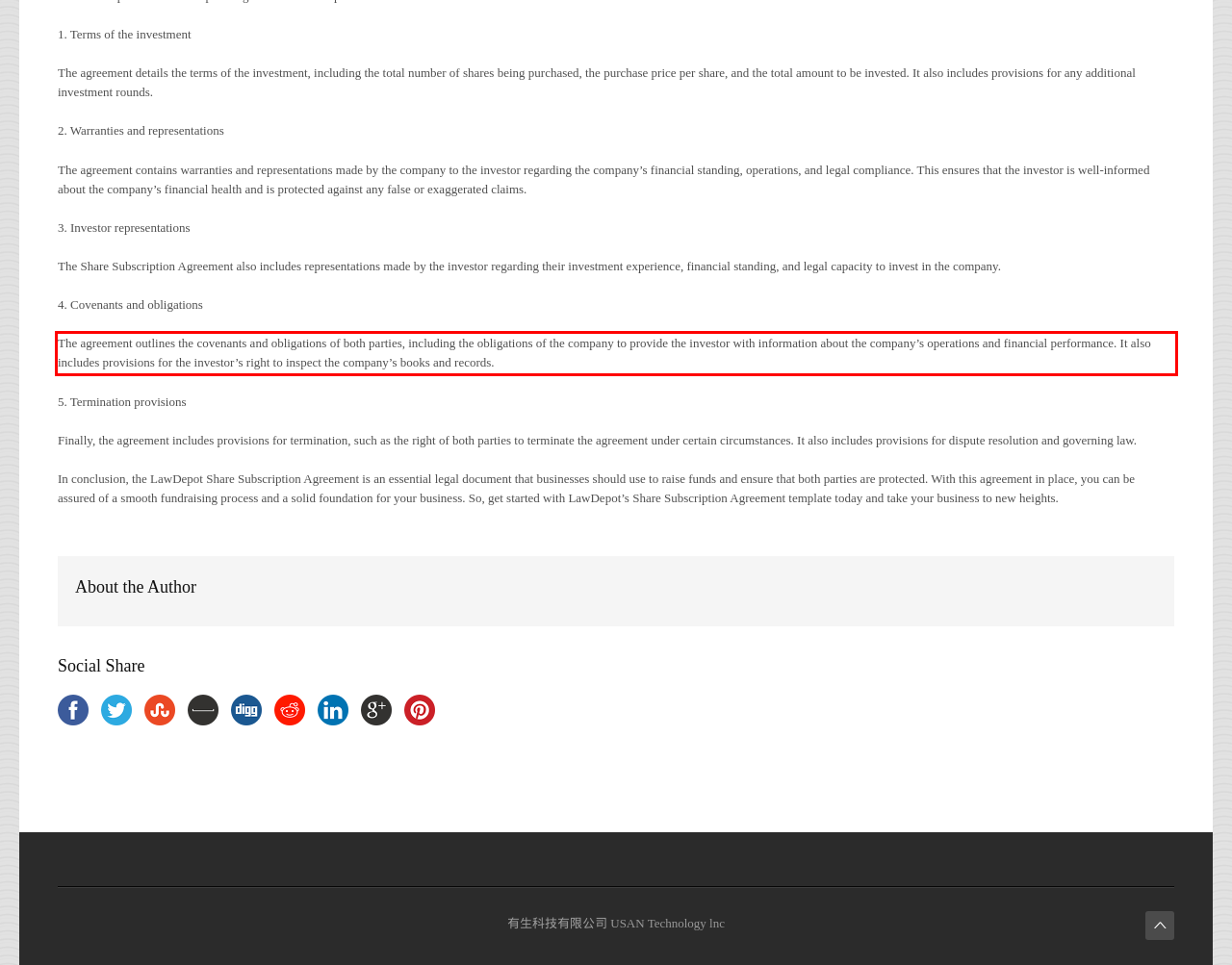Please analyze the provided webpage screenshot and perform OCR to extract the text content from the red rectangle bounding box.

The agreement outlines the covenants and obligations of both parties, including the obligations of the company to provide the investor with information about the company’s operations and financial performance. It also includes provisions for the investor’s right to inspect the company’s books and records.